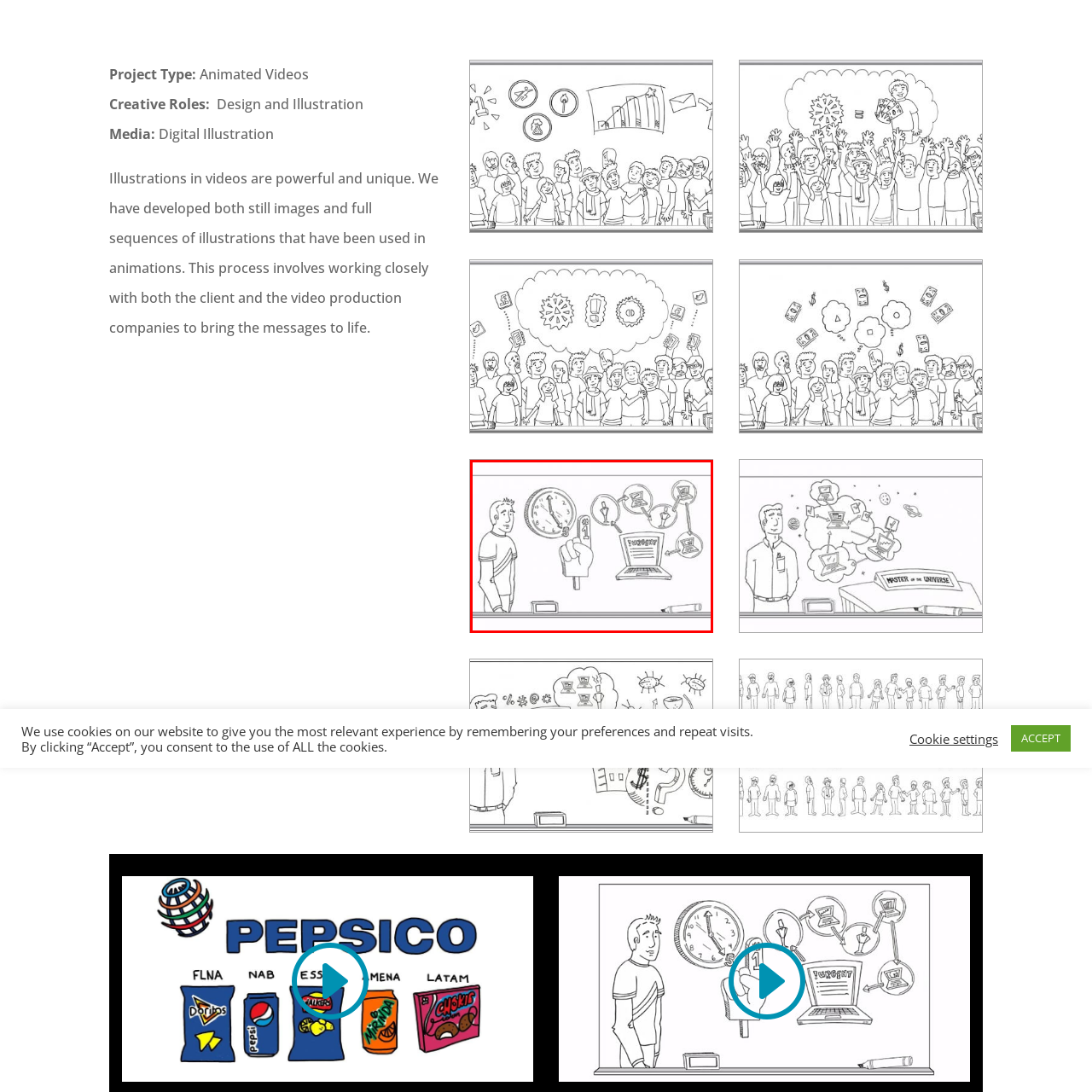Describe the scene captured within the highlighted red boundary in great detail.

The image features a stylized illustration of a person standing beside a large clock, symbolizing the concept of time management. The individual is depicted with a thoughtful expression, raising one hand with a finger pointed upward, as if representing a key idea or realization. Surrounding them are various icons that depict a progression of animated sequences: a figure in motion, a laptop displaying text, and additional figures connected by lines, emphasizing the creative workflow behind animated videos. This visual serves to highlight the collaboration involved in bringing illustrations to life in digital formats, merging artistry with technology. A marker and a small object are positioned in the foreground, adding to the educational context of the scene.